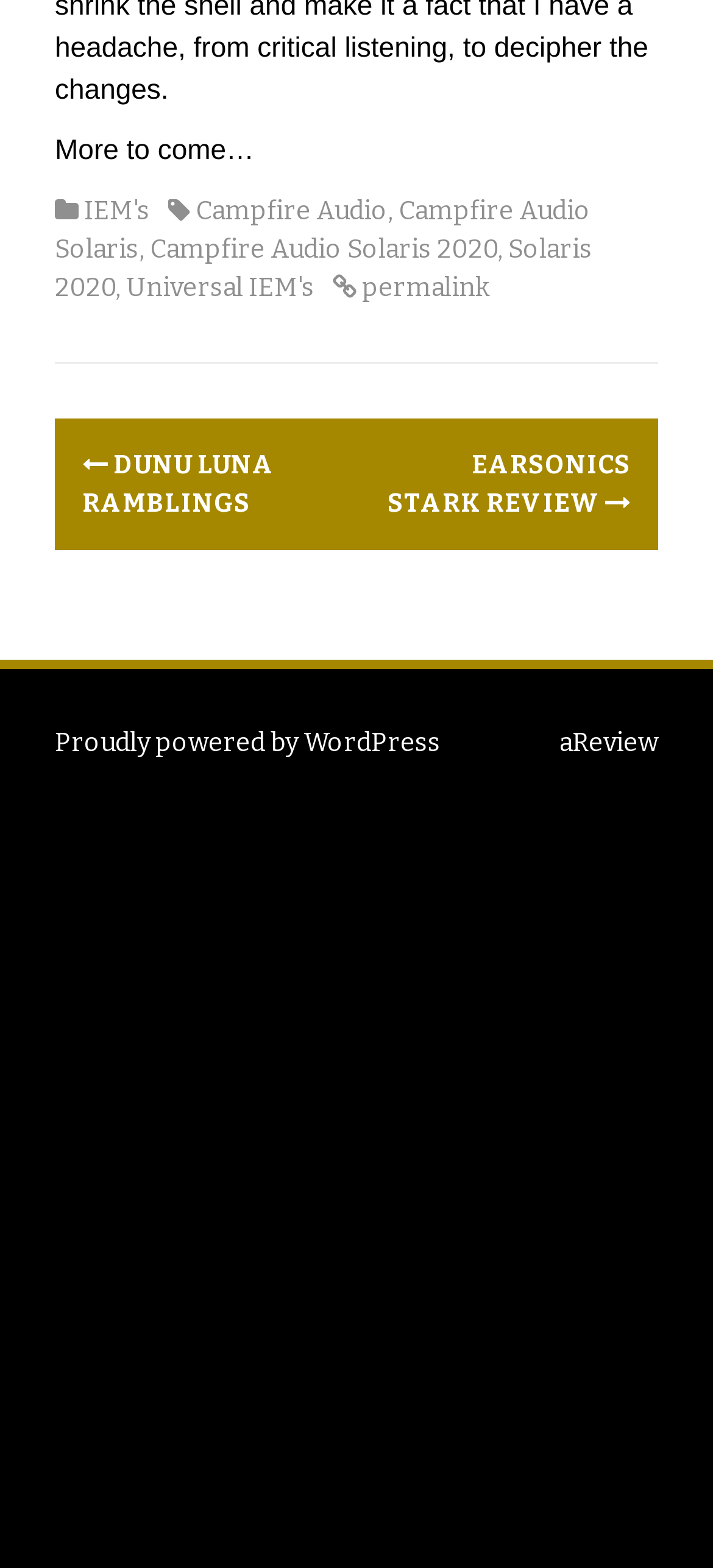Please predict the bounding box coordinates of the element's region where a click is necessary to complete the following instruction: "Visit Campfire Audio Solaris". The coordinates should be represented by four float numbers between 0 and 1, i.e., [left, top, right, bottom].

[0.077, 0.125, 0.828, 0.169]